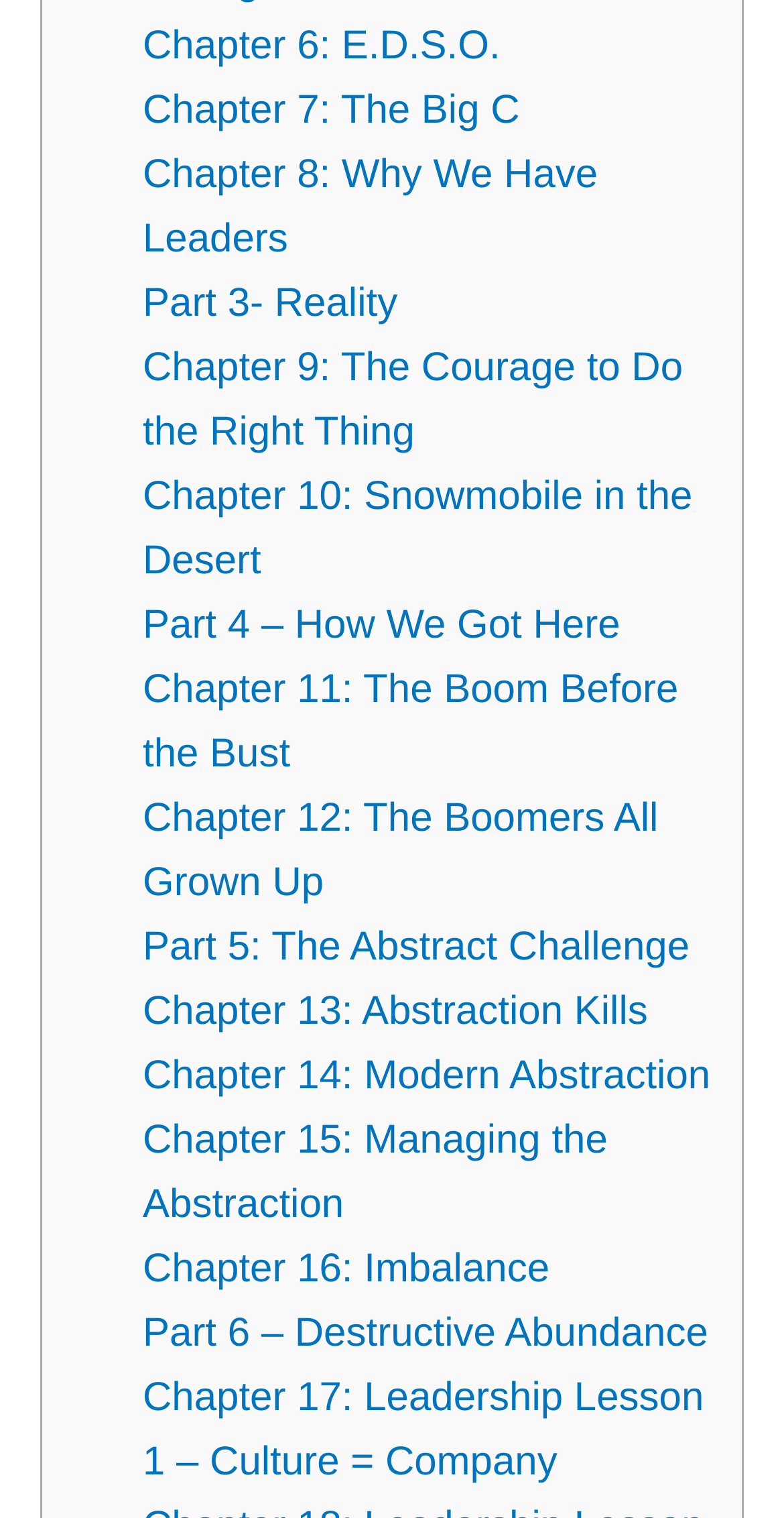Find the bounding box coordinates of the clickable element required to execute the following instruction: "go to Part 3- Reality". Provide the coordinates as four float numbers between 0 and 1, i.e., [left, top, right, bottom].

[0.182, 0.186, 0.507, 0.215]